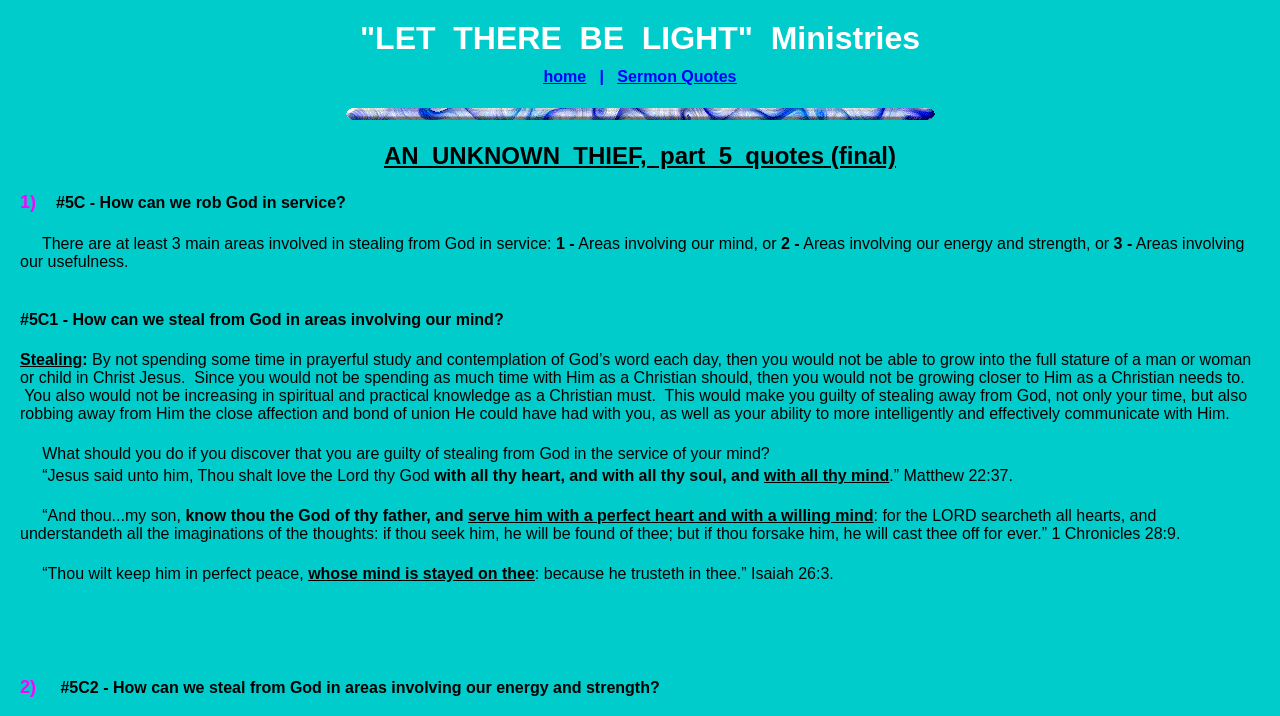Find the bounding box coordinates for the HTML element specified by: "Price List".

None